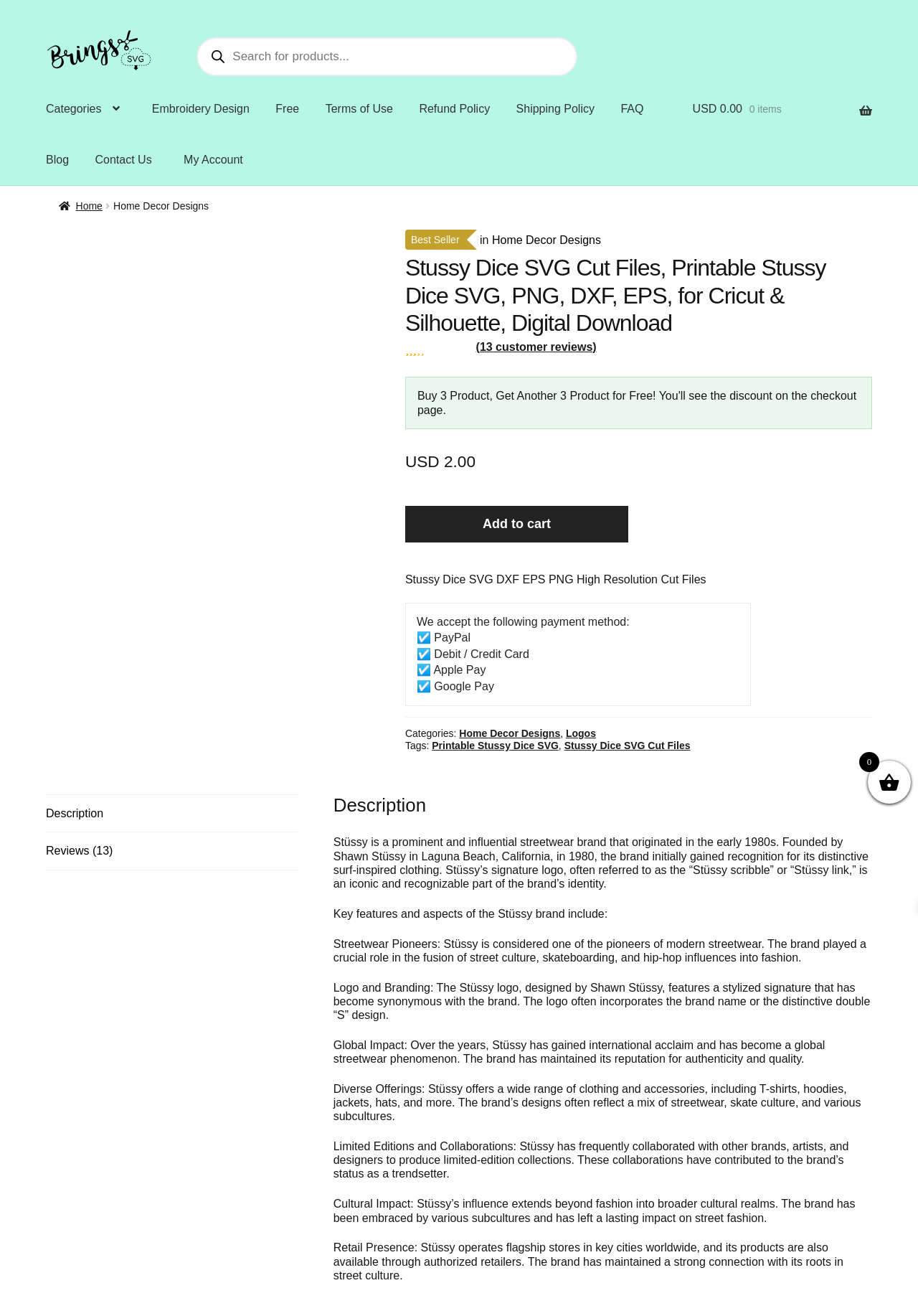Generate a comprehensive caption for the webpage you are viewing.

This webpage is about Stussy Dice SVG Cut Files, a digital product for Cricut and Silhouette machines. At the top left corner, there is a logo of Brings SVG Cut File, which is a link. Next to it, there is a search bar with a search button. 

Below the search bar, there is a primary navigation menu with links to various categories, including Embroidery Design, Free, Terms of Use, Refund Policy, Shipping Policy, FAQ, Blog, Contact Us, and My Account. 

On the right side of the page, there is a navigation menu with breadcrumbs, showing the current location of the page. The breadcrumbs start with "Home" and then lead to "Home Decor Designs" and finally to "Stussy Dice SVG Cut Files".

The main content of the page is about the product, Stussy Dice SVG Cut Files. There is a heading with the product name, followed by a rating section with 5 out of 5 stars based on 13 customer reviews. The product price is USD 2.00, and there is an "Add to cart" button.

Below the product information, there is a section describing the product, including its features and aspects. The description is divided into several paragraphs, each highlighting a key feature of the Stussy brand, such as its history, logo, global impact, diverse offerings, limited editions, cultural impact, and retail presence.

On the left side of the page, there are tabs for "Description" and "Reviews (13)". The "Description" tab is currently selected, showing the product description. The "Reviews" tab is not selected, but it likely shows customer reviews of the product.

At the bottom of the page, there is a section showing the accepted payment methods, including PayPal, Debit/Credit Card, Apple Pay, and Google Pay.